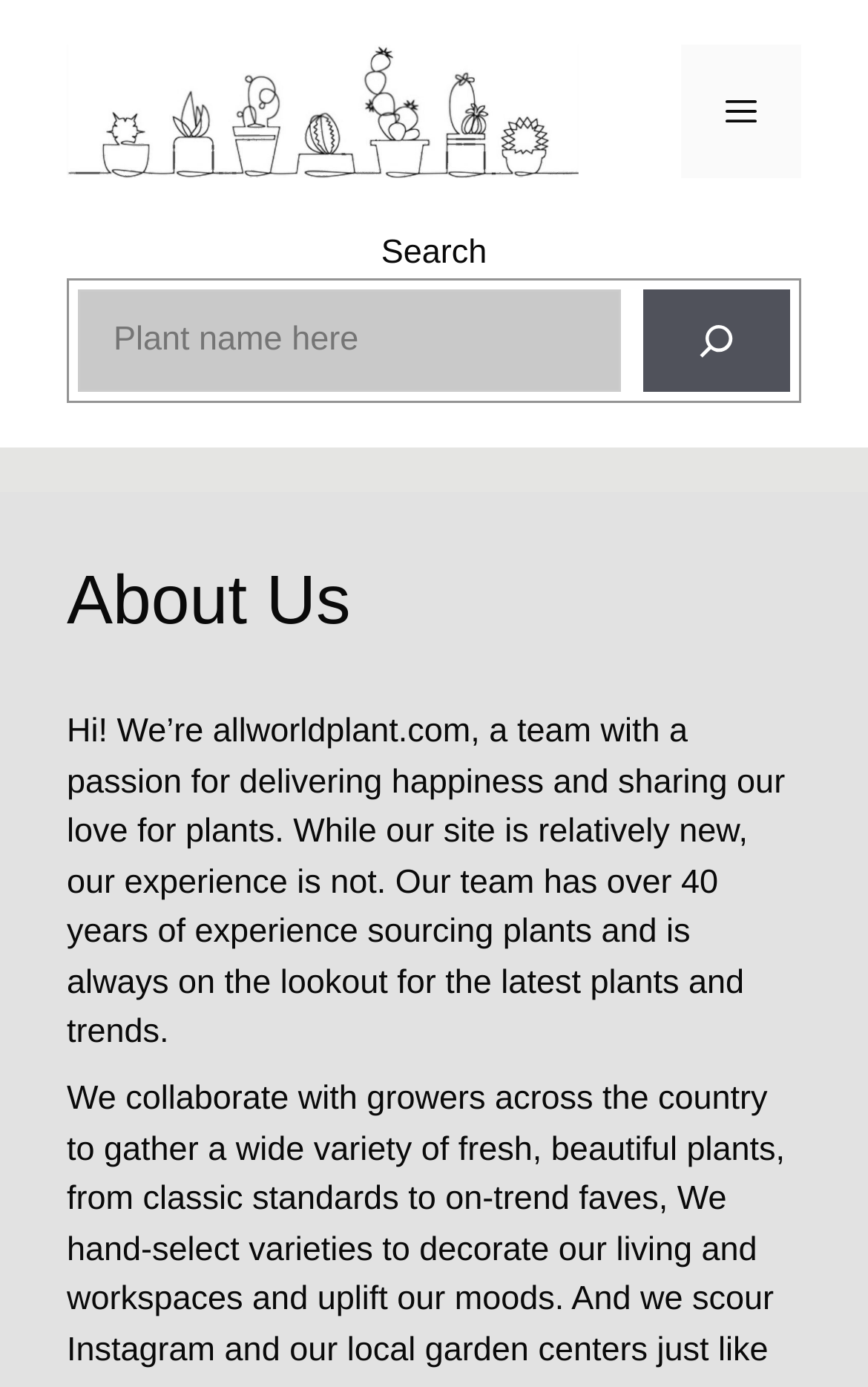Produce an extensive caption that describes everything on the webpage.

The webpage is about All World Plant, a team passionate about delivering happiness and sharing their love for plants. At the top of the page, there is a banner that spans the entire width, containing a link to the website's homepage, "All World Plant", accompanied by an image of the same name. To the right of the link, there is a navigation menu toggle button labeled "Menu".

Below the banner, there is a complementary section that takes up most of the page's width. Within this section, there is a search bar with a label "Search", a search input field, and a search button with a magnifying glass icon. The search bar is positioned near the top of this section.

Underneath the search bar, there is a header section with a heading that reads "About Us". Below the header, there is a block of text that introduces the team, mentioning their passion for plants, their relatively new website, and their extensive experience in sourcing plants, which spans over 40 years.